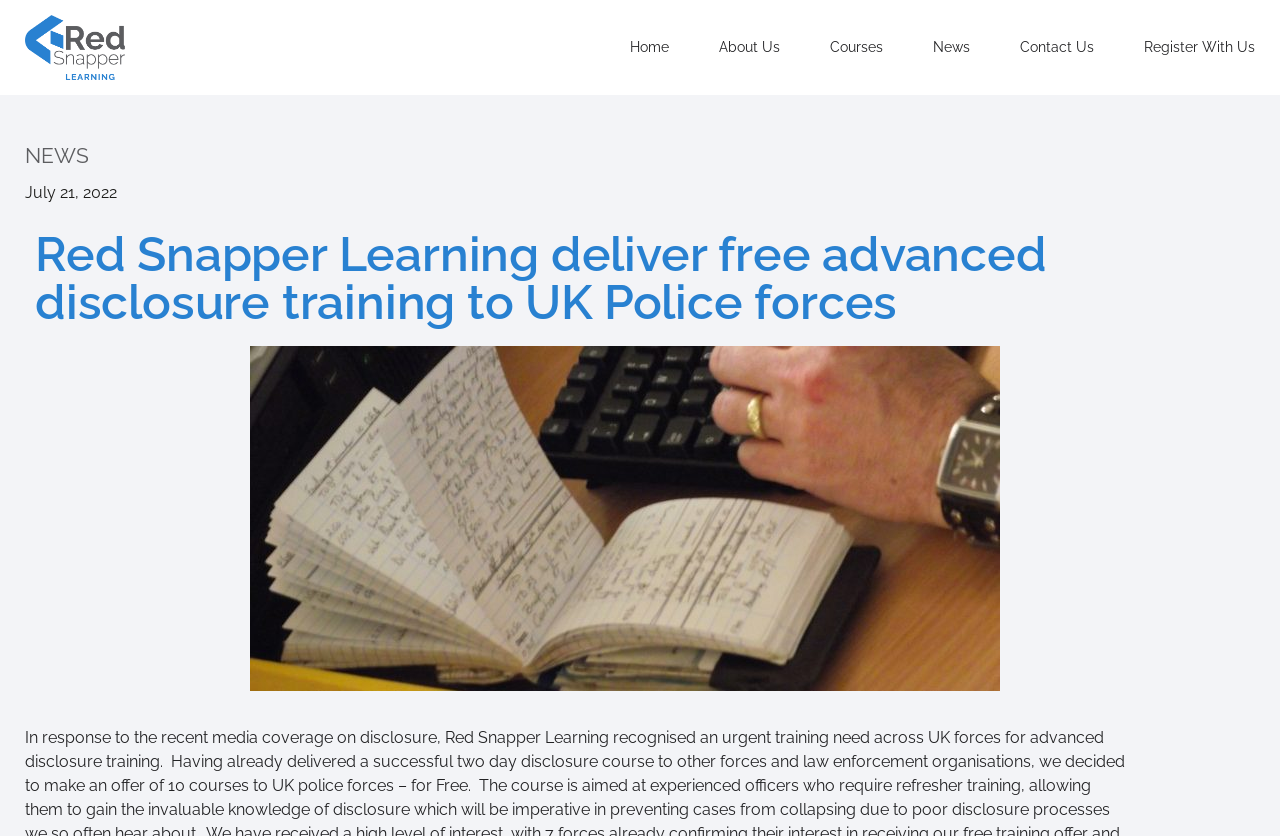Please identify the bounding box coordinates of the clickable element to fulfill the following instruction: "click the Home link". The coordinates should be four float numbers between 0 and 1, i.e., [left, top, right, bottom].

[0.492, 0.03, 0.523, 0.083]